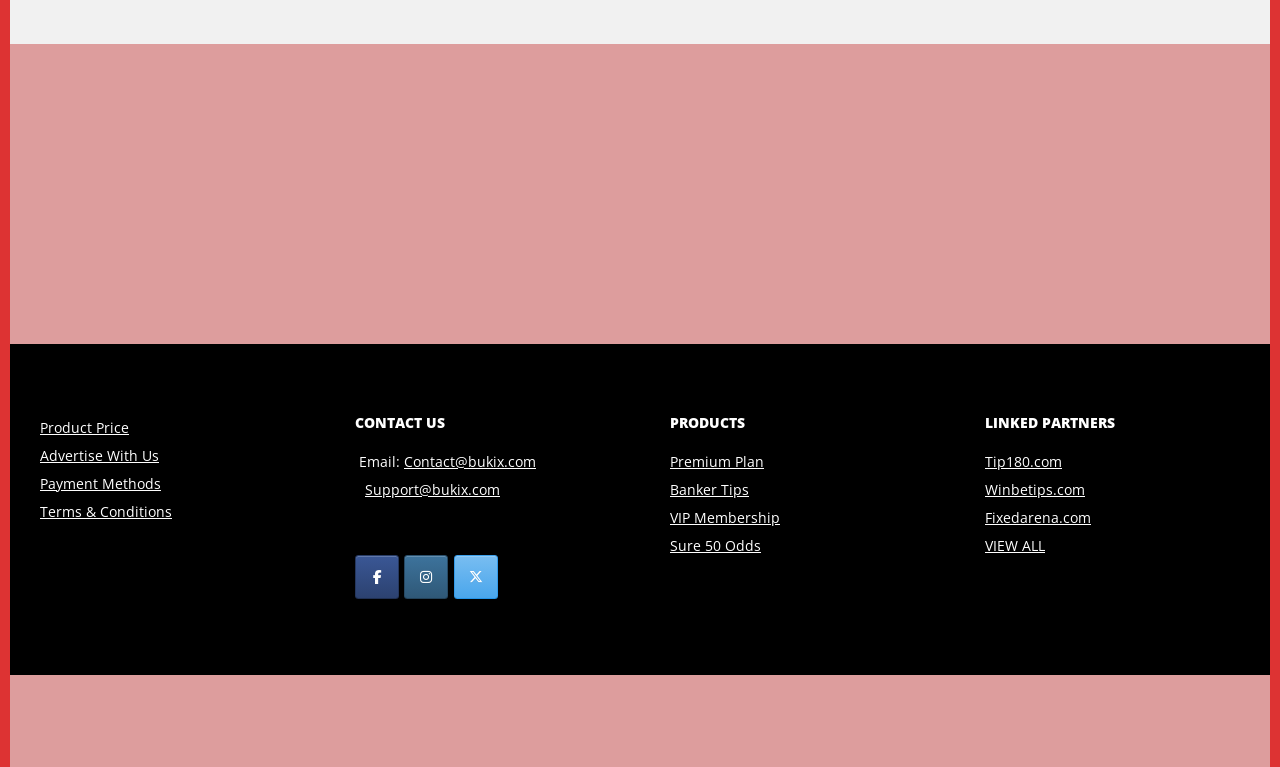Find the bounding box coordinates of the area that needs to be clicked in order to achieve the following instruction: "Explore Linked Partners". The coordinates should be specified as four float numbers between 0 and 1, i.e., [left, top, right, bottom].

[0.77, 0.589, 0.83, 0.614]